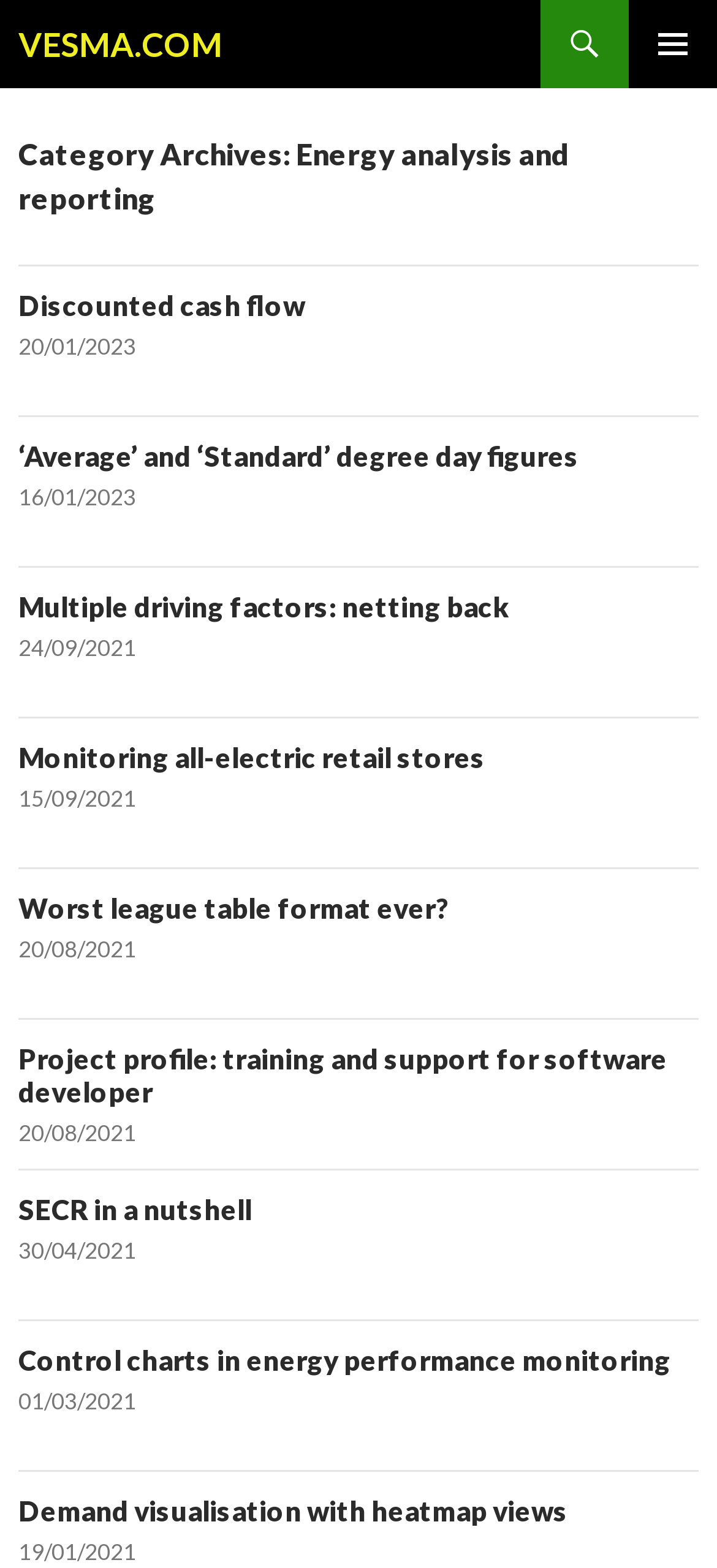Using the provided description SECR in a nutshell, find the bounding box coordinates for the UI element. Provide the coordinates in (top-left x, top-left y, bottom-right x, bottom-right y) format, ensuring all values are between 0 and 1.

[0.026, 0.761, 0.351, 0.782]